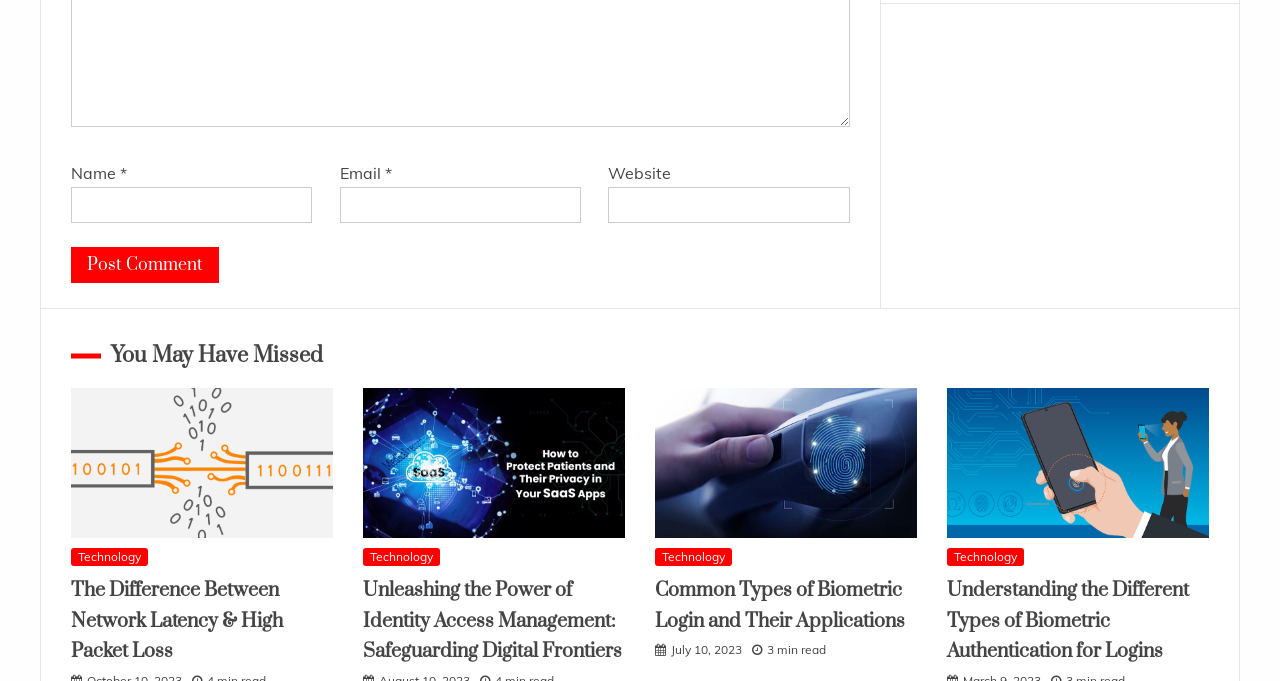Can users post comments on the webpage?
Give a single word or phrase as your answer by examining the image.

Yes